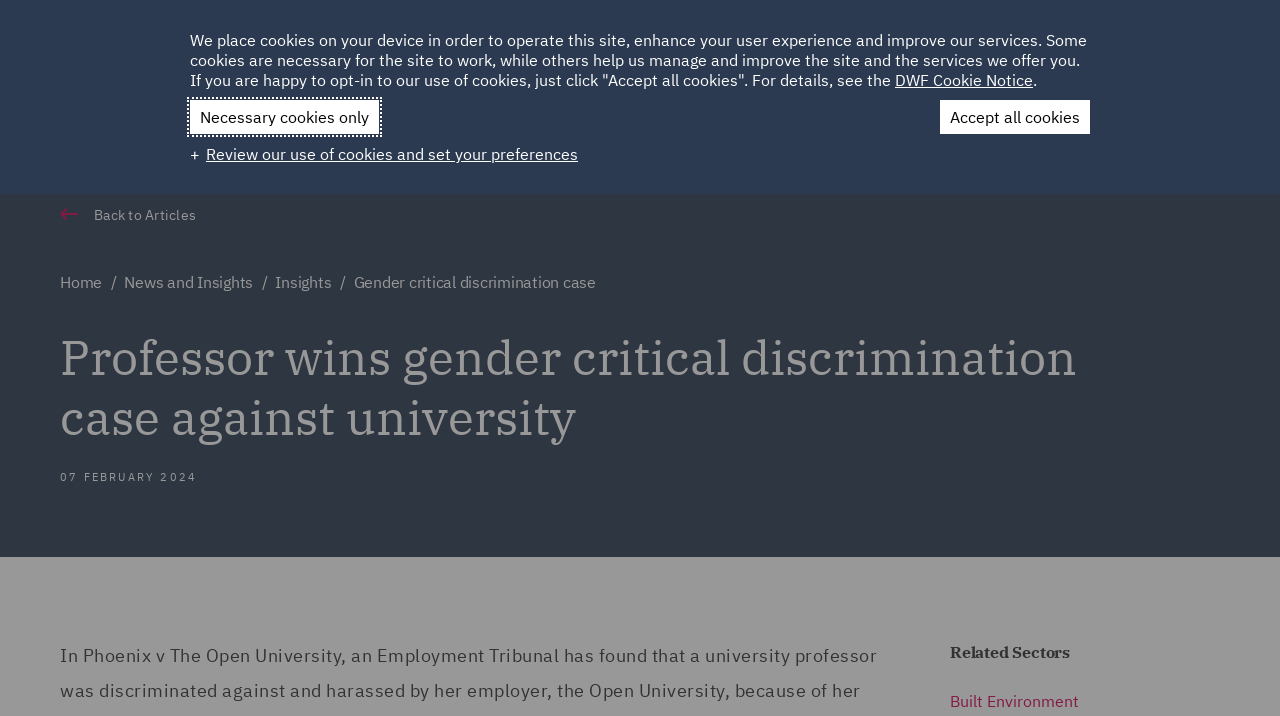Select the bounding box coordinates of the element I need to click to carry out the following instruction: "Click HOME".

[0.435, 0.046, 0.466, 0.066]